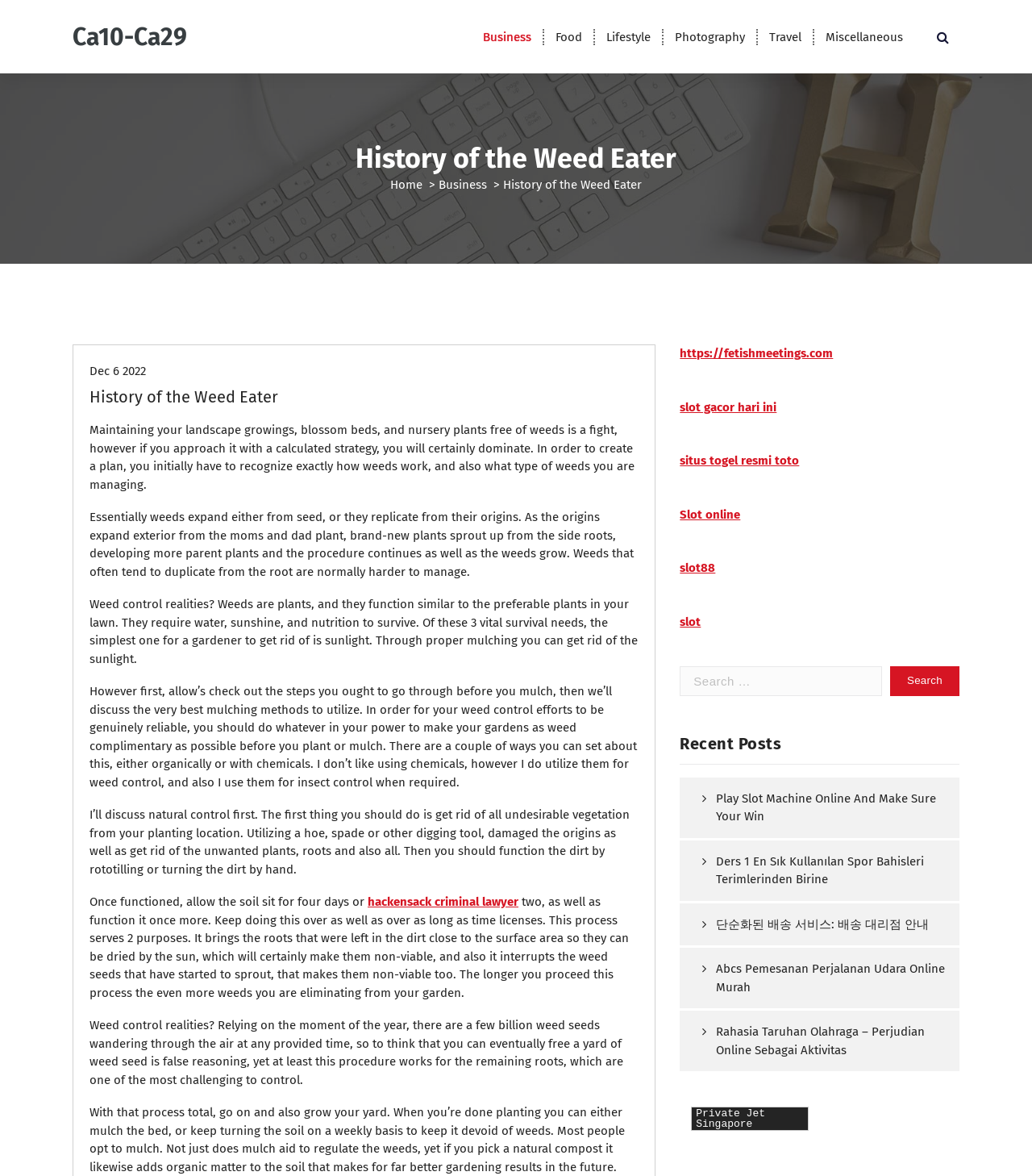What is the purpose of mulching according to the webpage?
Based on the screenshot, answer the question with a single word or phrase.

Control weeds